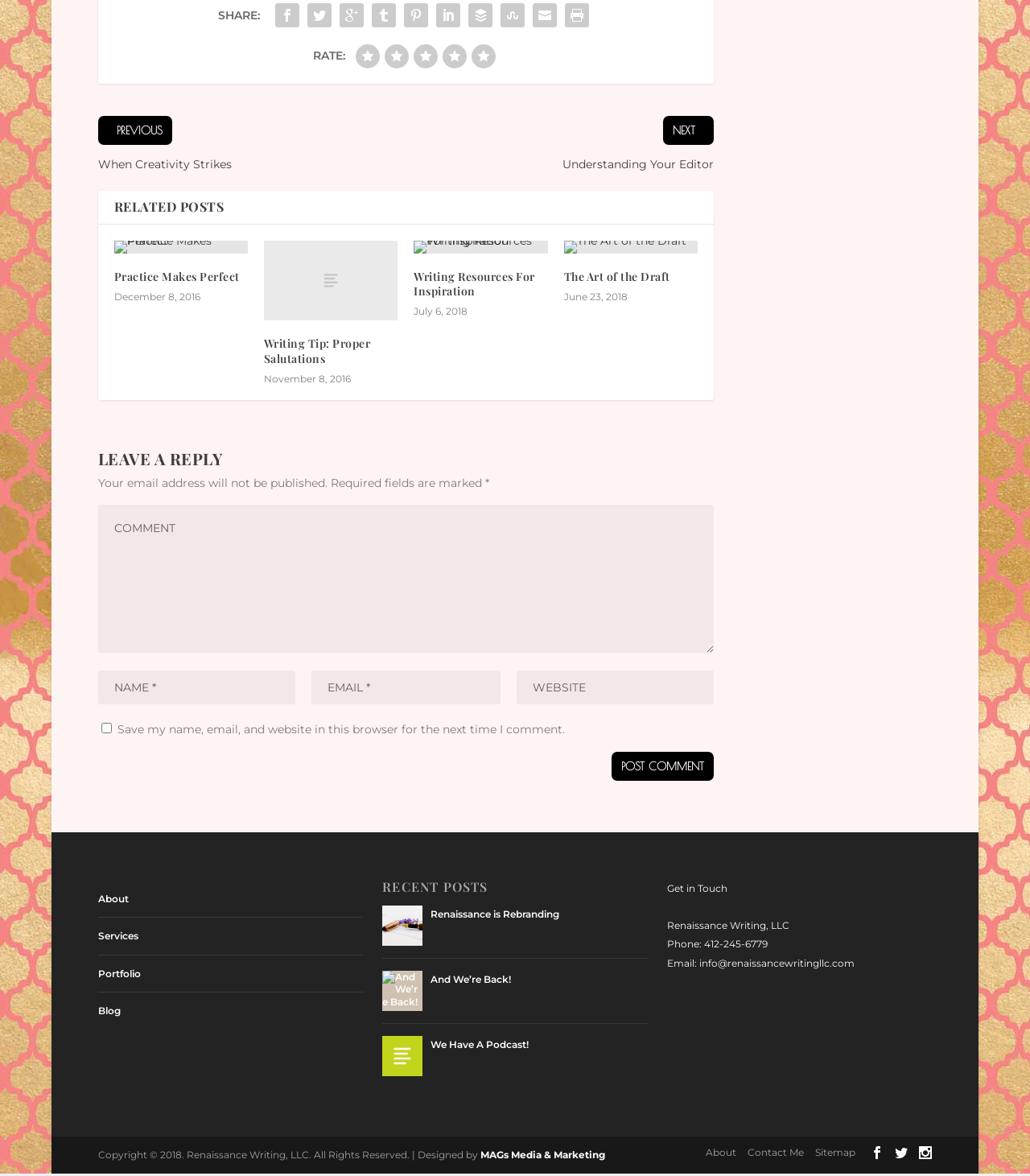Please identify the bounding box coordinates of the element's region that I should click in order to complete the following instruction: "Click on the 'Post Comment' button". The bounding box coordinates consist of four float numbers between 0 and 1, i.e., [left, top, right, bottom].

[0.594, 0.522, 0.693, 0.546]